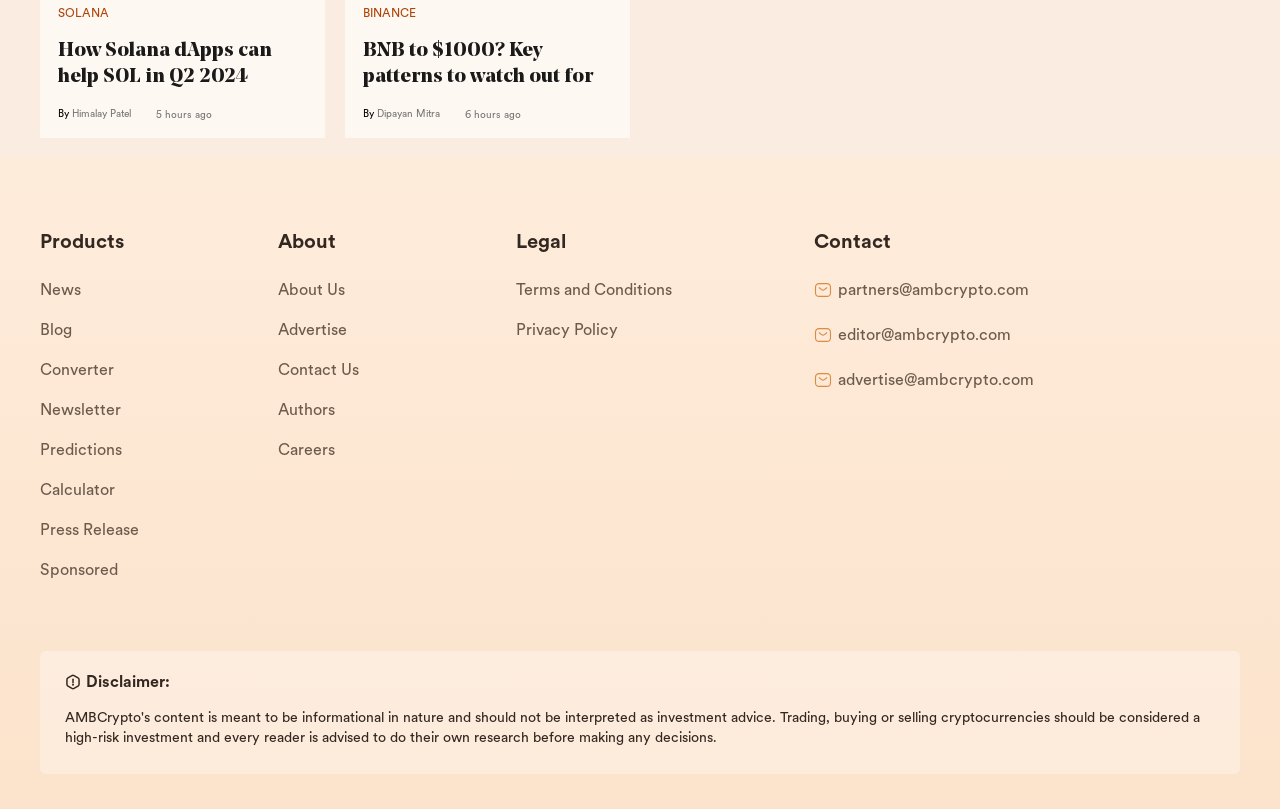Determine the coordinates of the bounding box for the clickable area needed to execute this instruction: "Go to News page".

[0.031, 0.335, 0.217, 0.384]